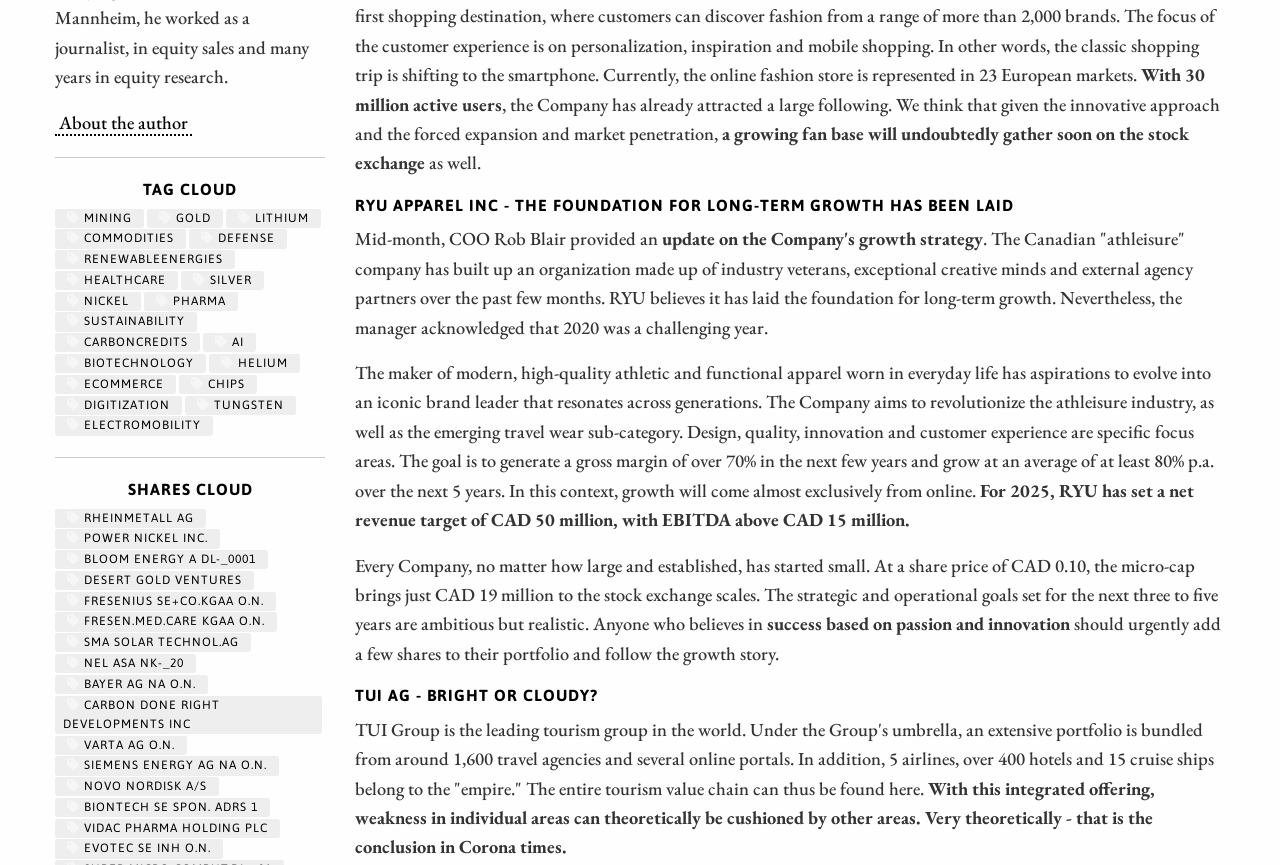Determine the bounding box of the UI component based on this description: "Power Nickel Inc.". The bounding box coordinates should be four float values between 0 and 1, i.e., [left, top, right, bottom].

[0.049, 0.614, 0.166, 0.63]